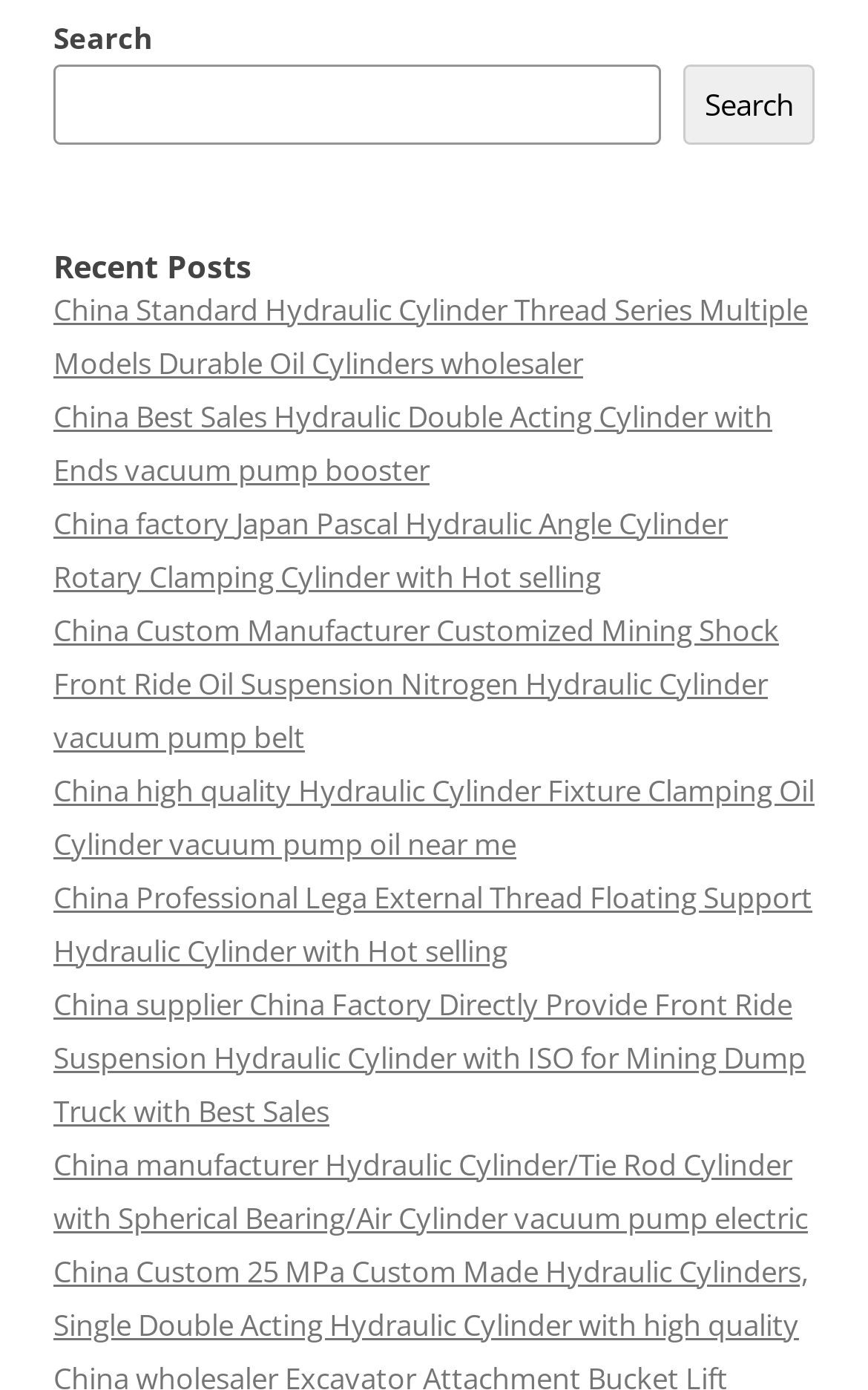From the given element description: "Search", find the bounding box for the UI element. Provide the coordinates as four float numbers between 0 and 1, in the order [left, top, right, bottom].

[0.788, 0.046, 0.938, 0.103]